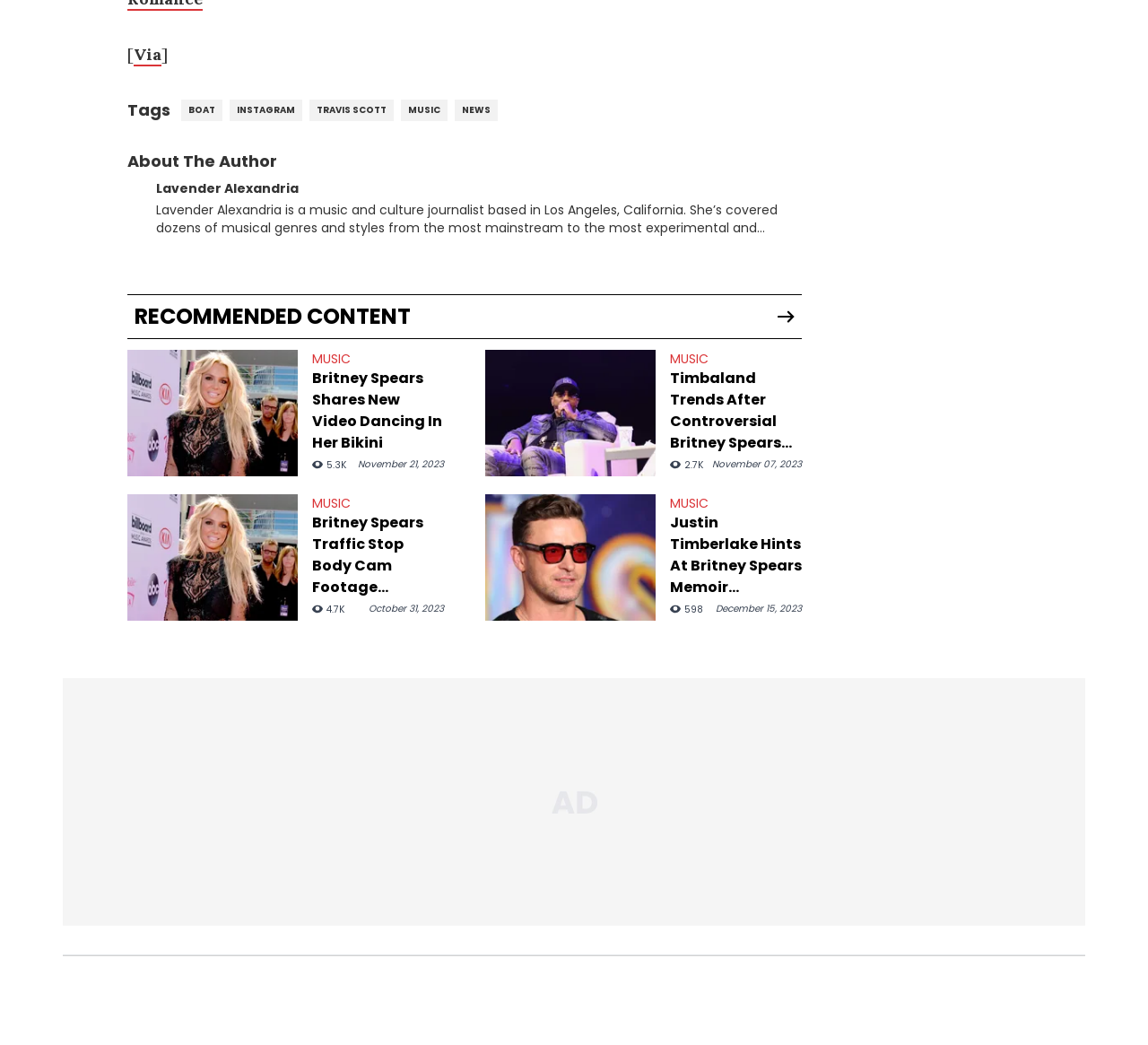Please predict the bounding box coordinates of the element's region where a click is necessary to complete the following instruction: "Check out the 'MUSIC' section". The coordinates should be represented by four float numbers between 0 and 1, i.e., [left, top, right, bottom].

[0.349, 0.095, 0.39, 0.116]